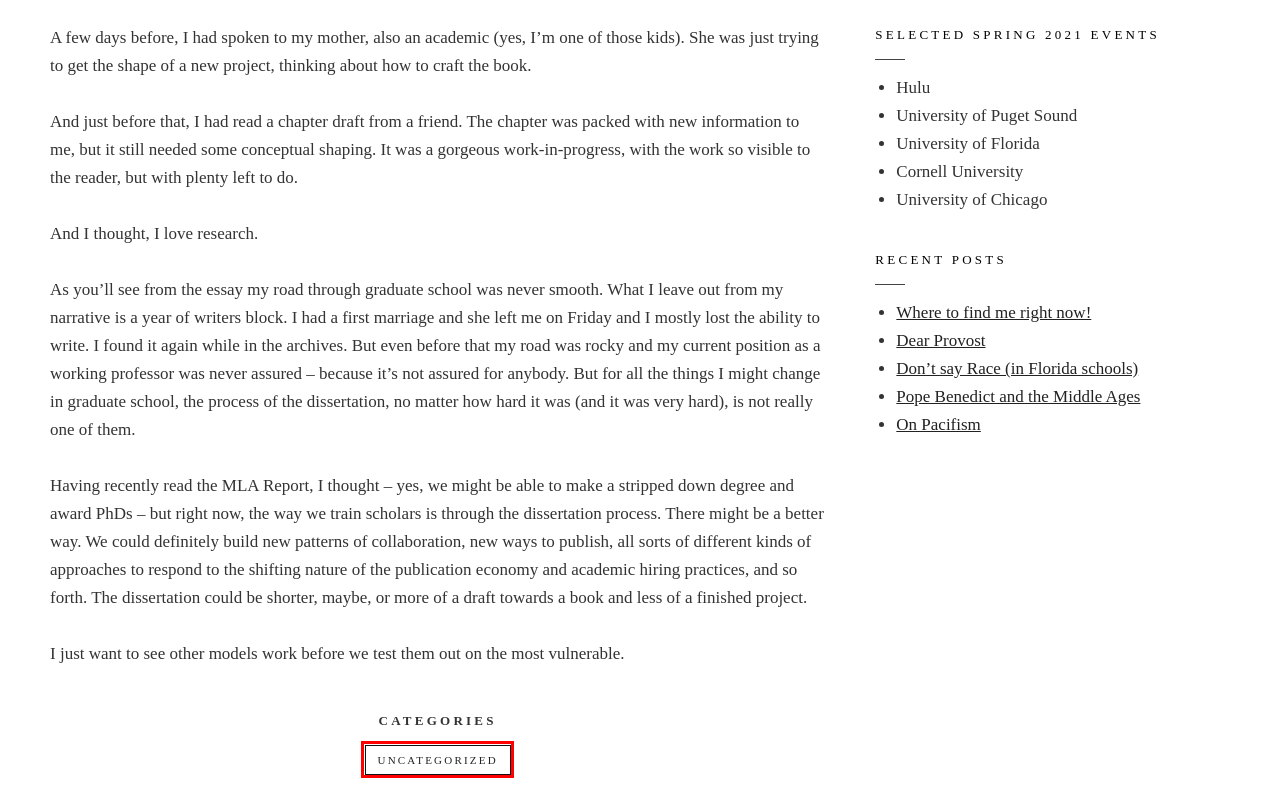You are given a screenshot of a webpage within which there is a red rectangle bounding box. Please choose the best webpage description that matches the new webpage after clicking the selected element in the bounding box. Here are the options:
A. Don’t say Race (in Florida schools) – This is David M. Perry
B. Uncategorized – This is David M. Perry
C. Cult of Compliance – Psychiatric Disability with Weapons – This is David M. Perry
D. Dear Provost – This is David M. Perry
E. Where to find me right now! – This is David M. Perry
F. Pope Benedict and the Middle Ages – This is David M. Perry
G. On Pacifism – This is David M. Perry
H. Log In ‹ This is David M. Perry — WordPress

B